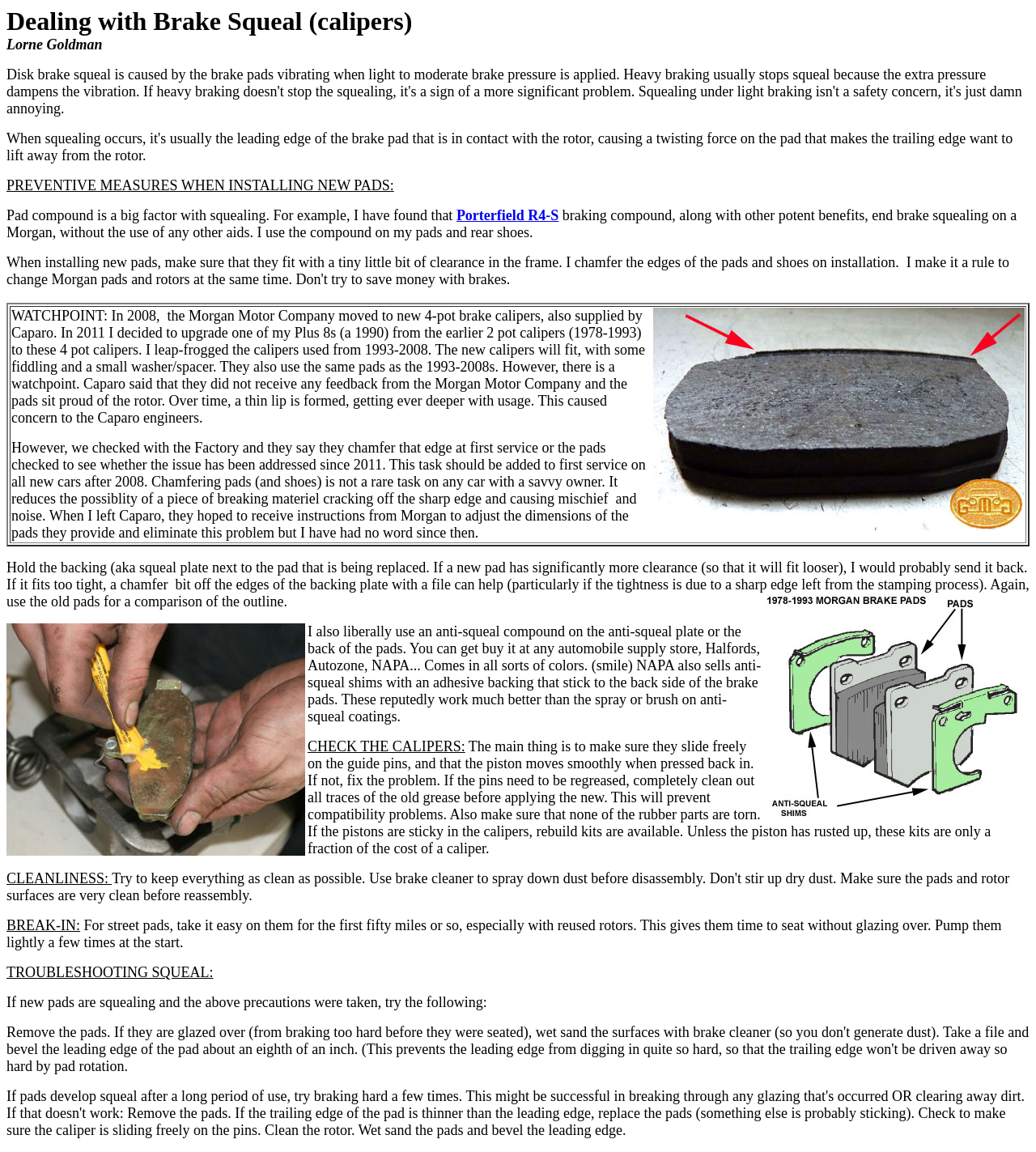What is the purpose of anti-squeal compound?
Kindly give a detailed and elaborate answer to the question.

The webpage mentions that the author liberally uses an anti-squeal compound on the anti-squeal plate or the back of the brake pads to prevent brake squeal. This compound can be purchased at automobile supply stores and comes in various colors.